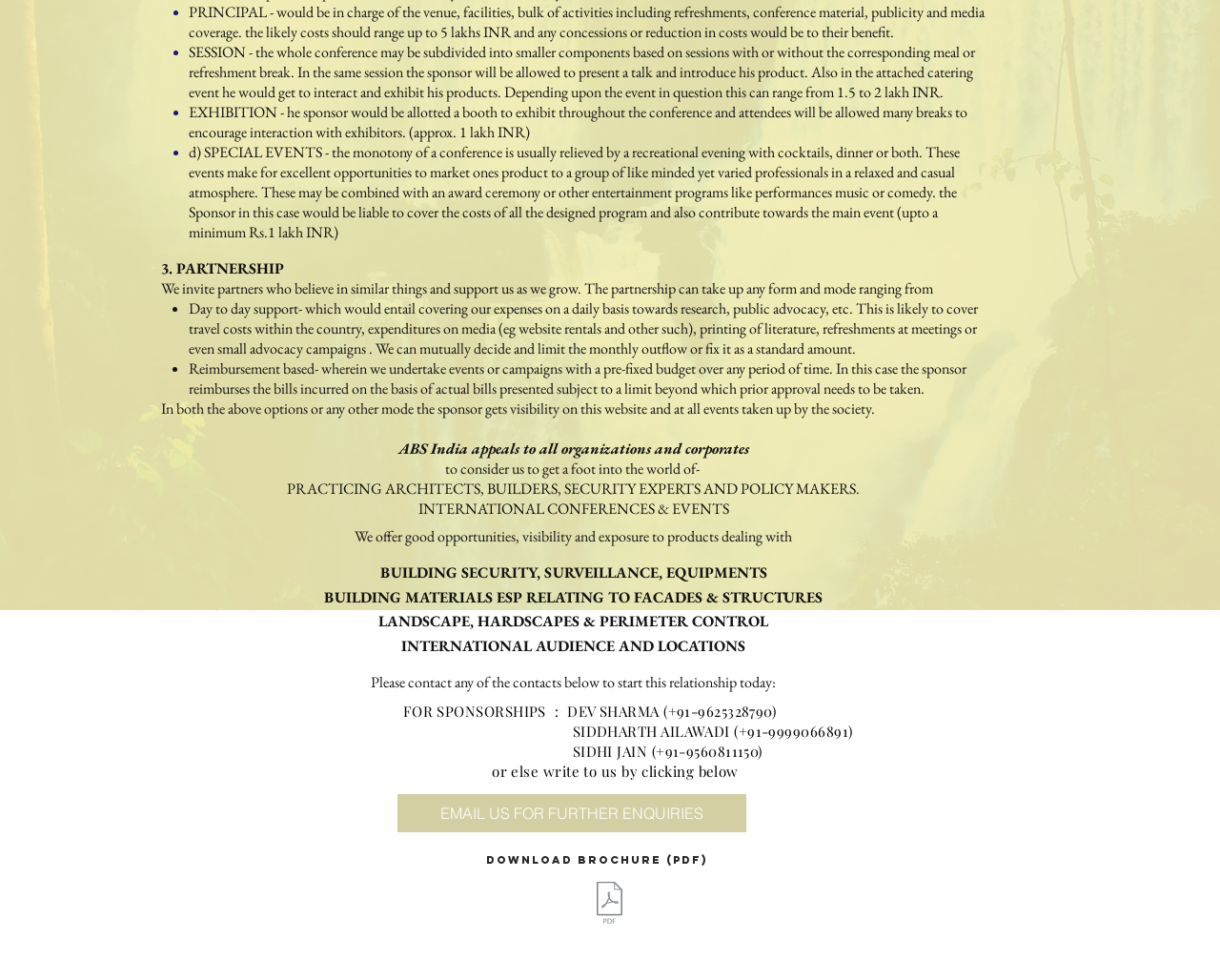Identify the bounding box for the element characterized by the following description: "title="brochure-jan20.pdf"".

[0.47, 0.9, 0.53, 0.947]